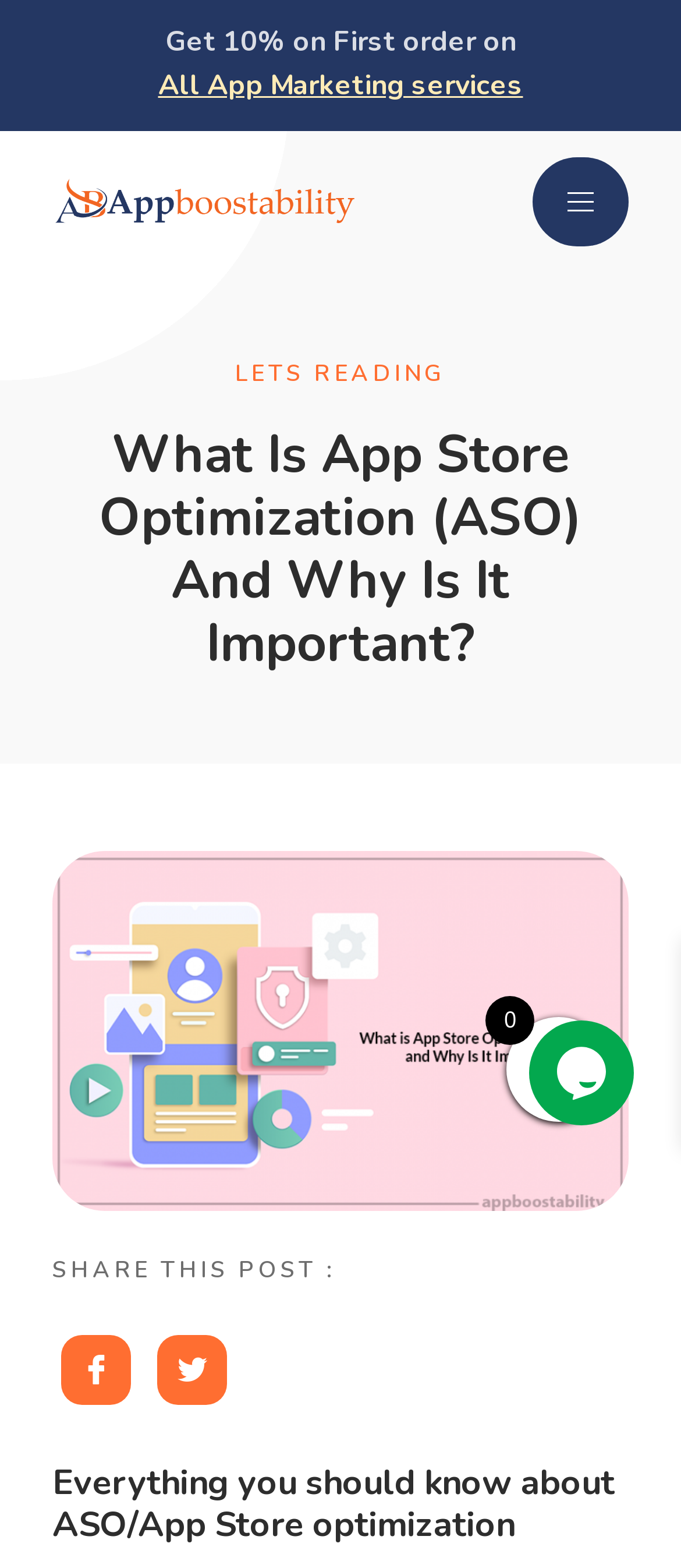Predict the bounding box of the UI element that fits this description: "All App Marketing services".

[0.232, 0.043, 0.768, 0.067]